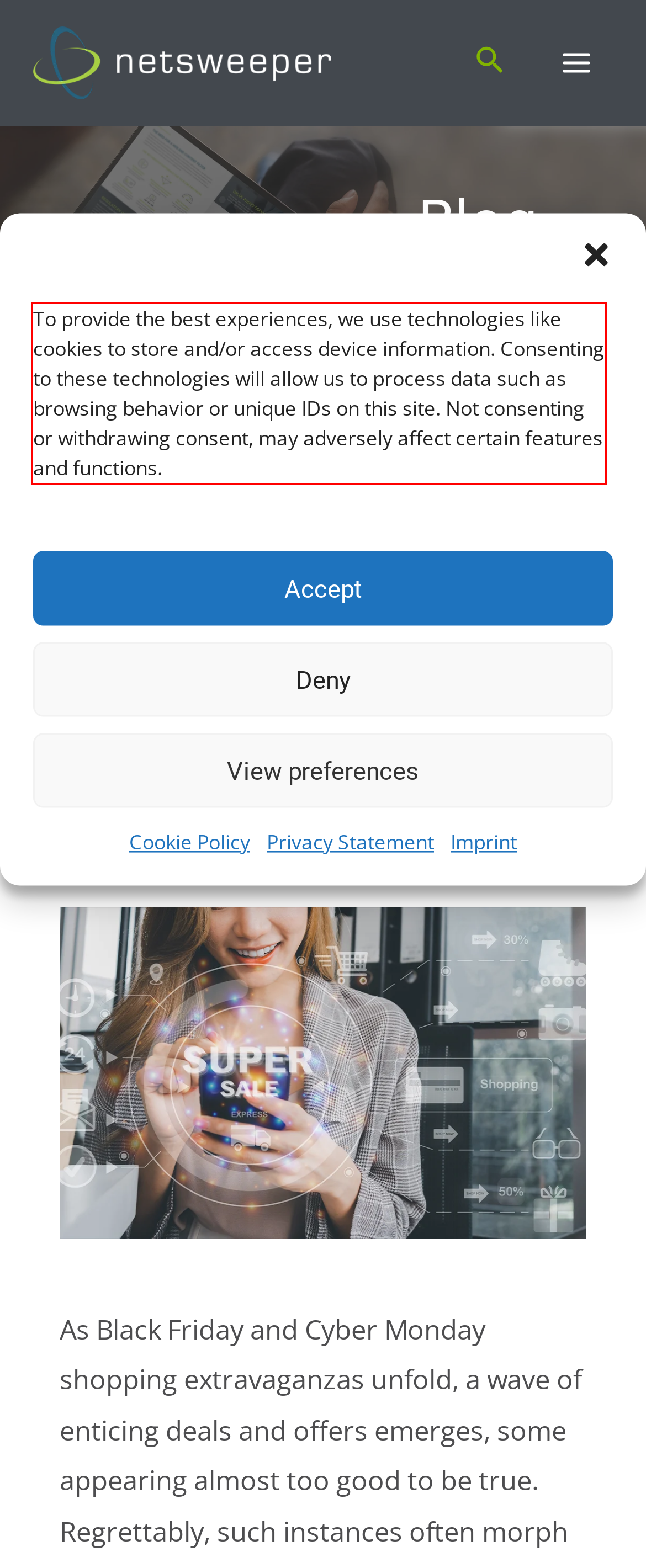Analyze the screenshot of the webpage and extract the text from the UI element that is inside the red bounding box.

To provide the best experiences, we use technologies like cookies to store and/or access device information. Consenting to these technologies will allow us to process data such as browsing behavior or unique IDs on this site. Not consenting or withdrawing consent, may adversely affect certain features and functions.